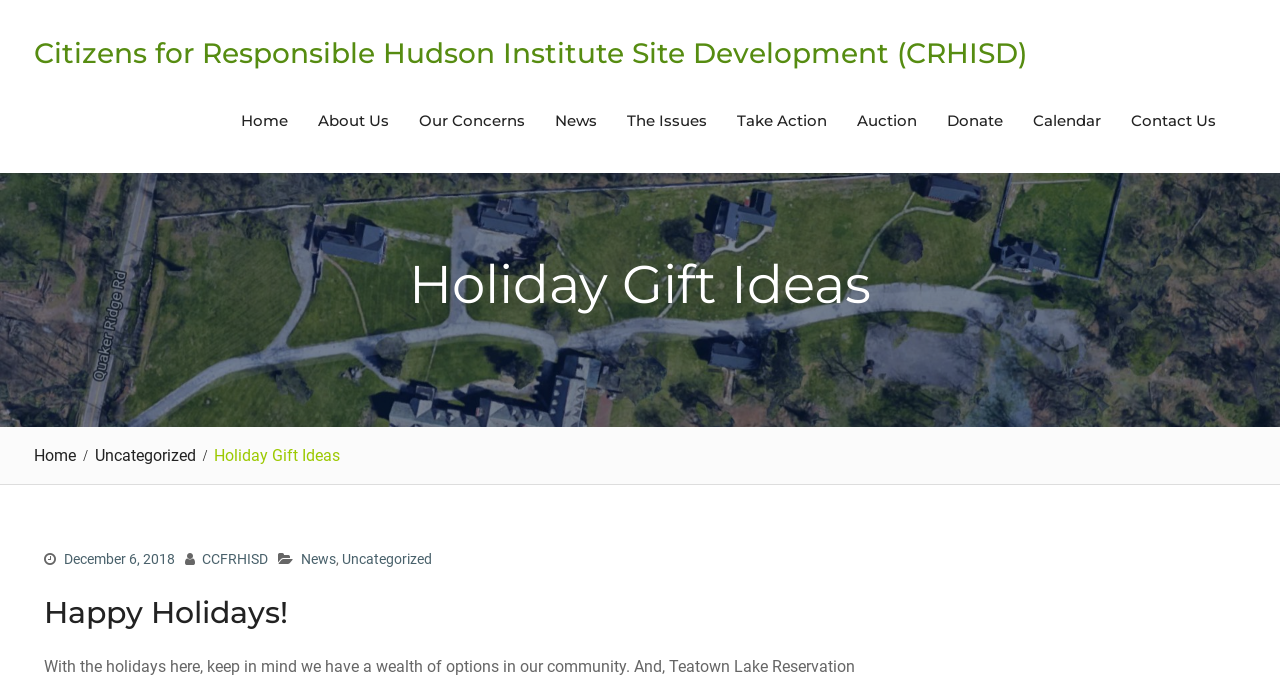Pinpoint the bounding box coordinates of the element to be clicked to execute the instruction: "Go to the 'Auction' page".

[0.658, 0.115, 0.728, 0.241]